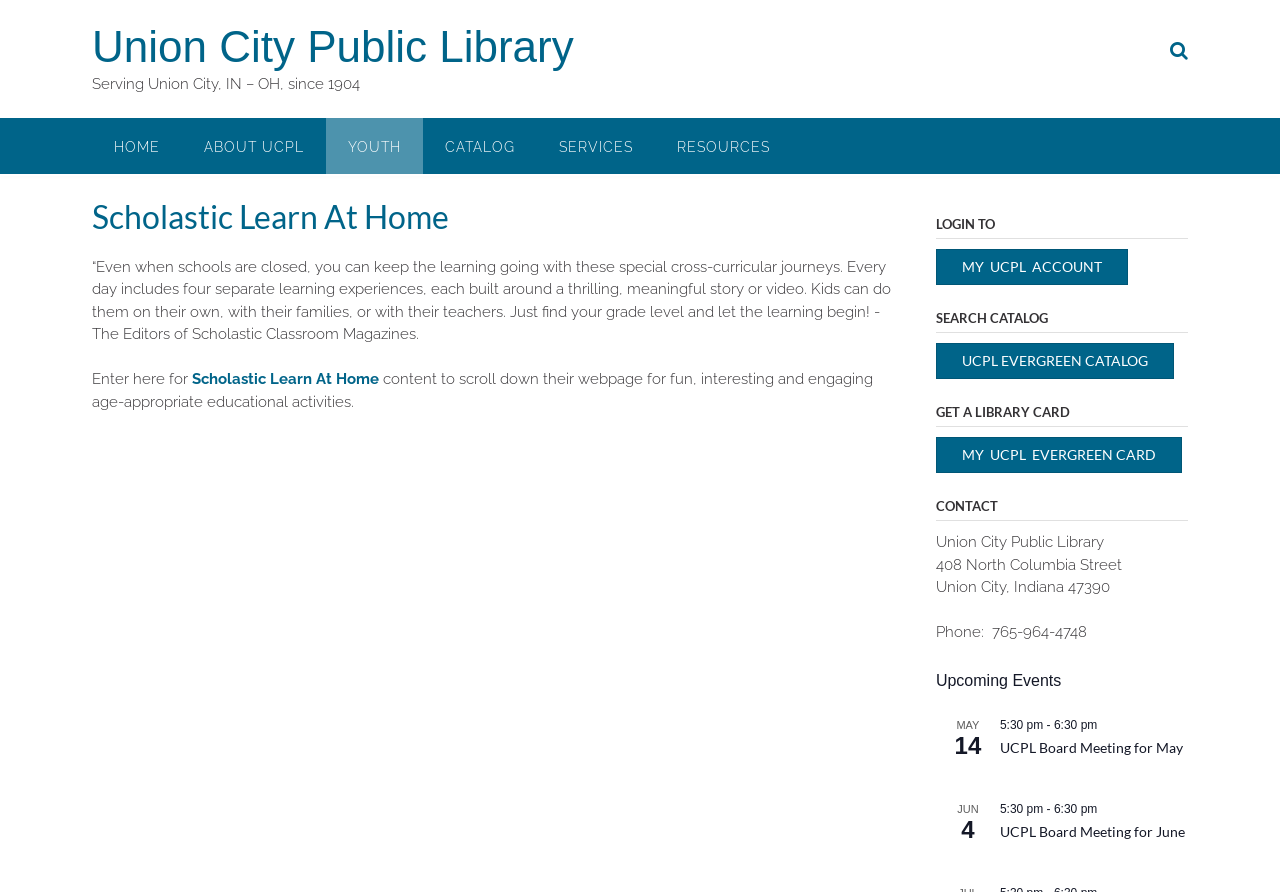Identify the bounding box of the HTML element described as: "Union City Public Library".

[0.072, 0.025, 0.448, 0.08]